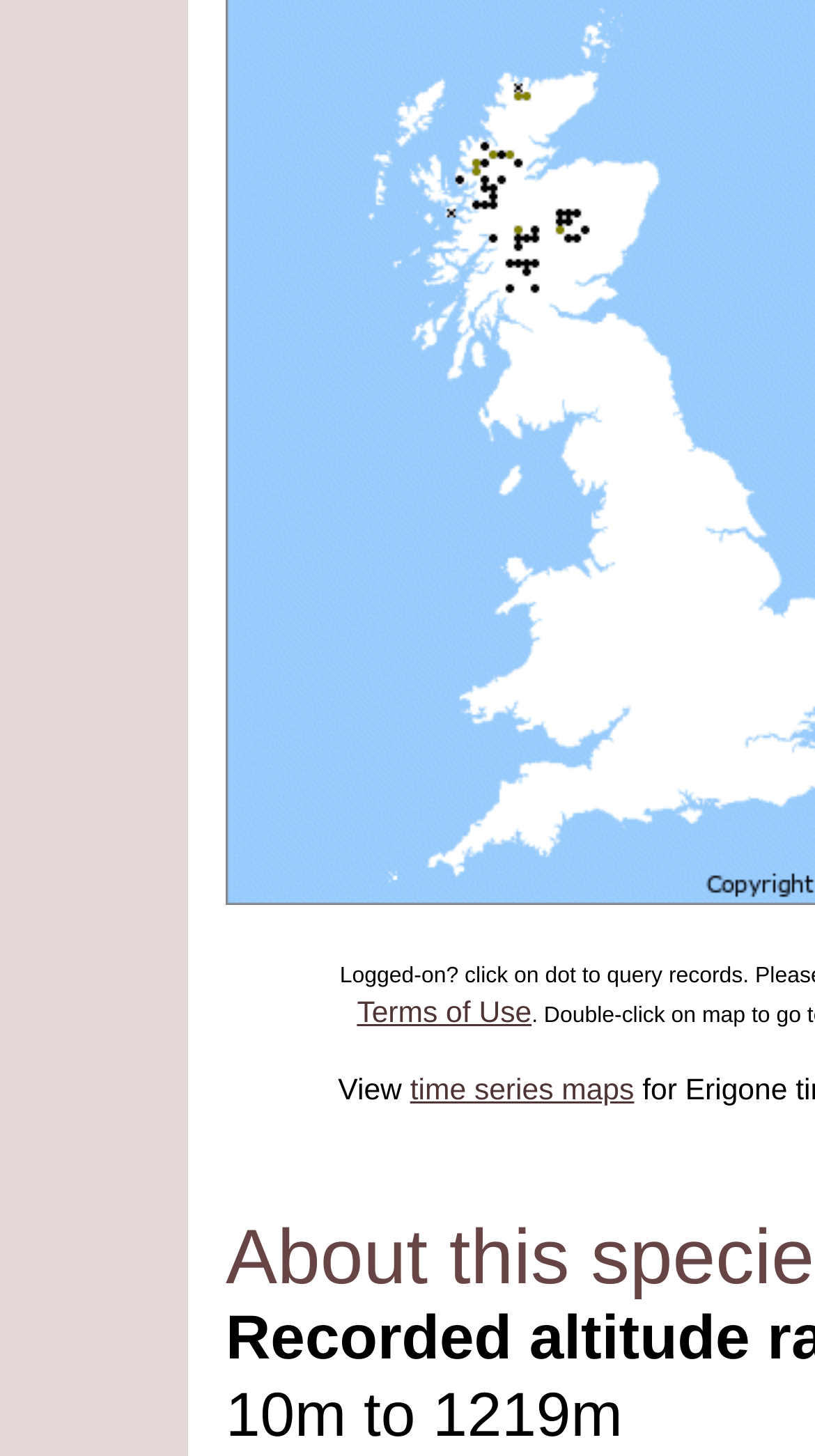Please specify the bounding box coordinates in the format (top-left x, top-left y, bottom-right x, bottom-right y), with values ranging from 0 to 1. Identify the bounding box for the UI component described as follows: time series maps

[0.503, 0.738, 0.778, 0.761]